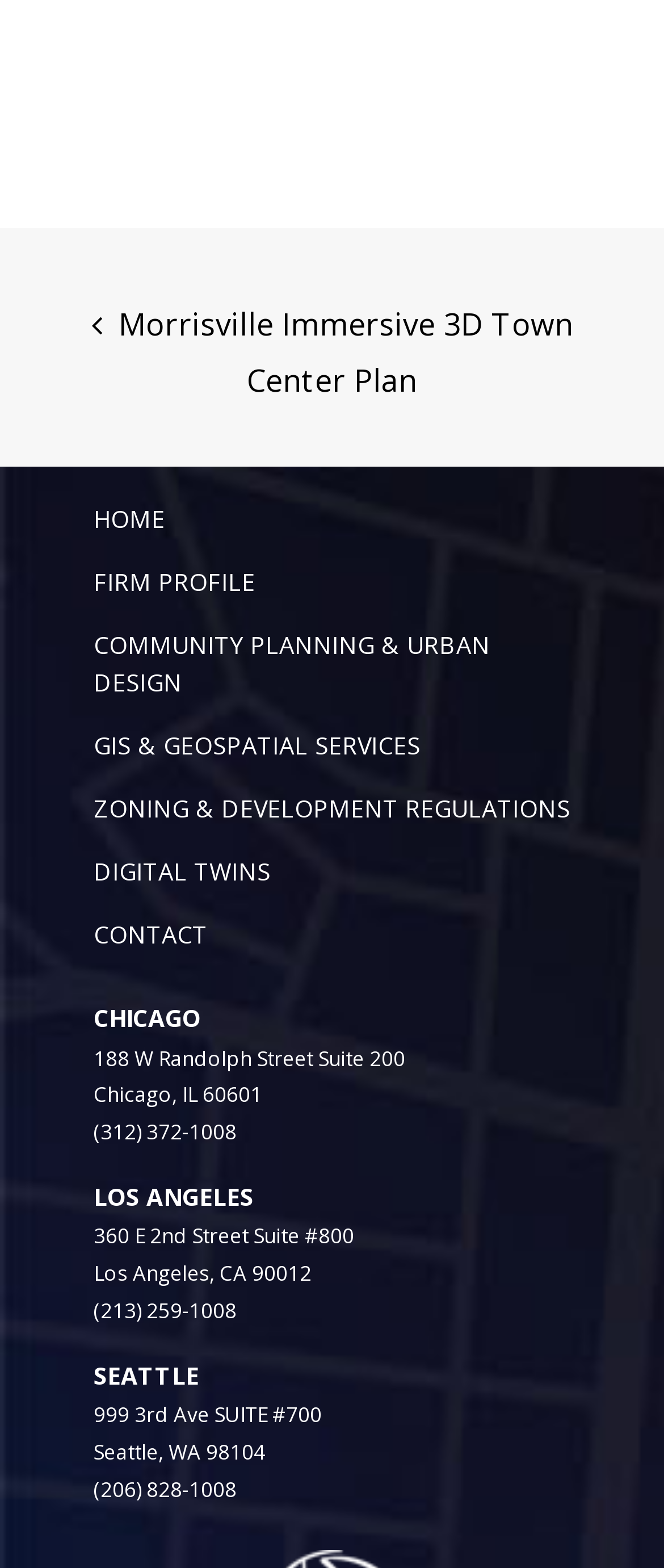Please specify the bounding box coordinates for the clickable region that will help you carry out the instruction: "contact us".

[0.141, 0.586, 0.313, 0.606]